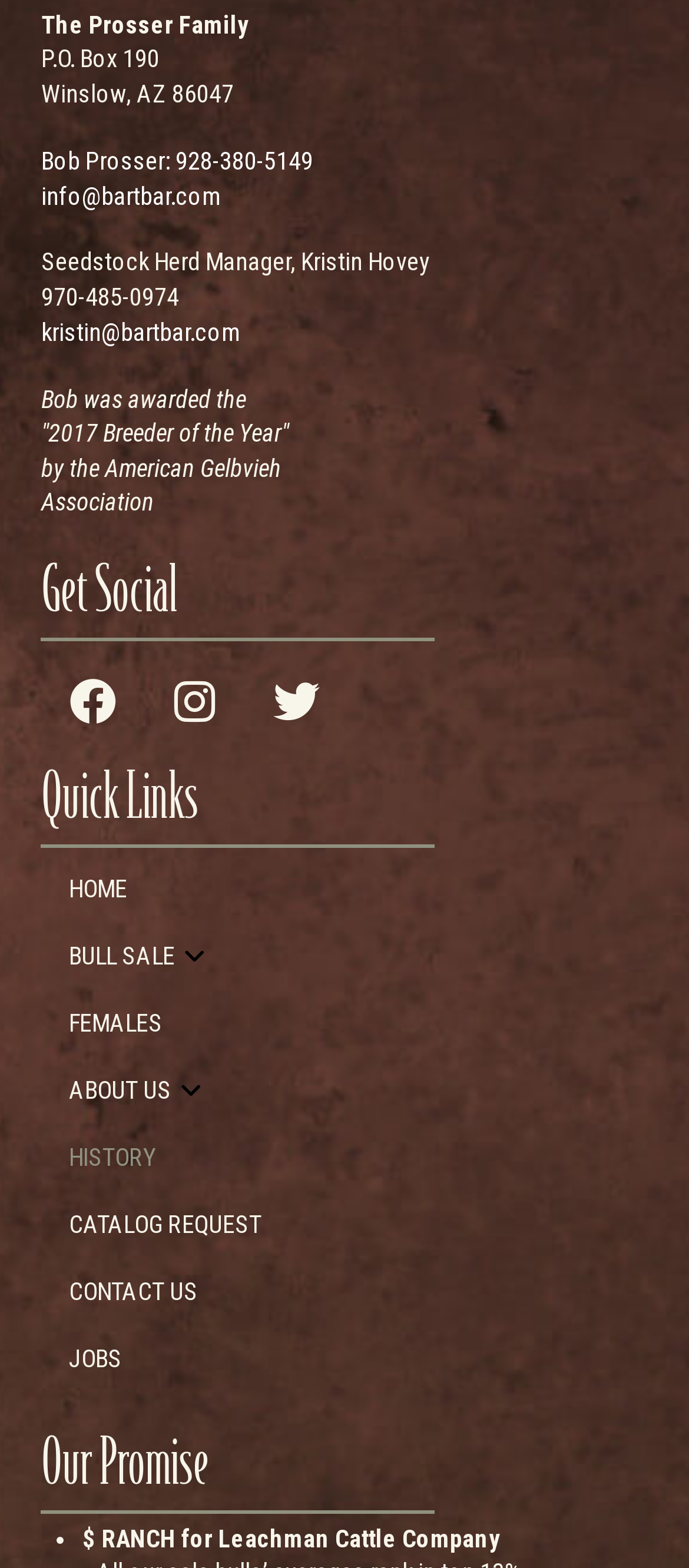Determine the bounding box coordinates for the area that needs to be clicked to fulfill this task: "Call Bob Prosser". The coordinates must be given as four float numbers between 0 and 1, i.e., [left, top, right, bottom].

[0.255, 0.093, 0.455, 0.111]